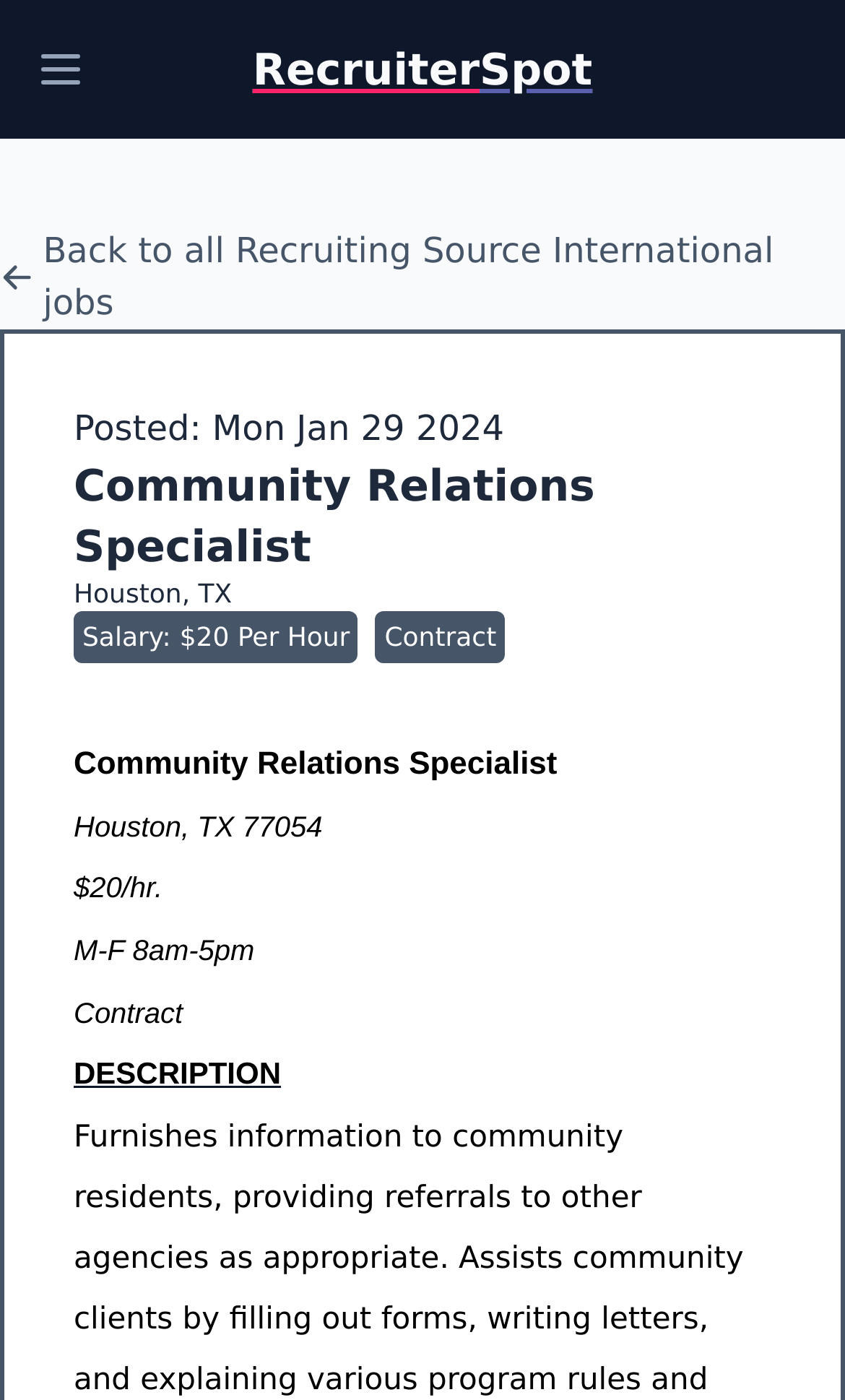What is the job title of the posting?
Please use the image to deliver a detailed and complete answer.

The job title can be found in the heading element with the text 'Community Relations Specialist' which is located at the top of the webpage, indicating that this is the main job posting.